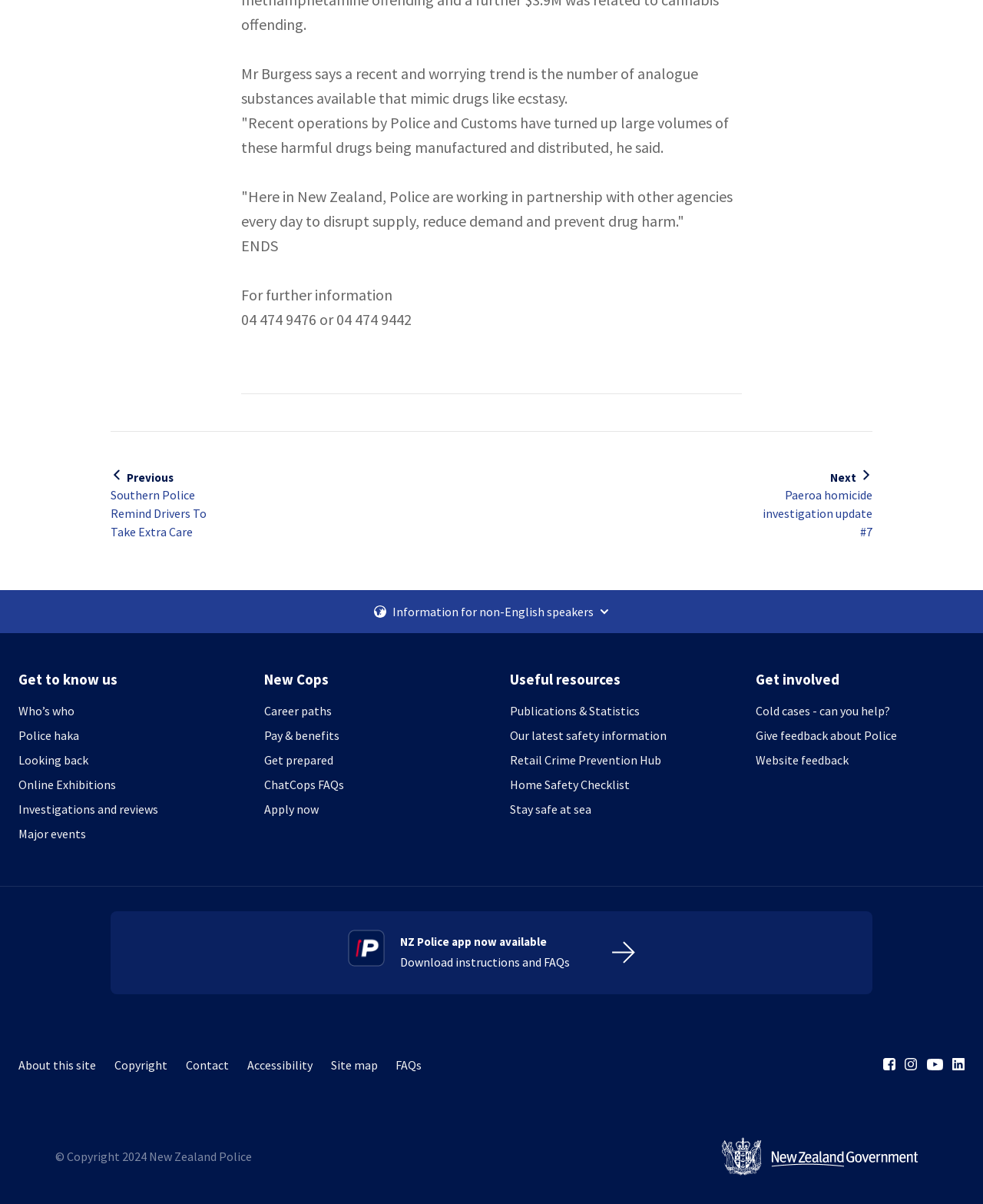Identify the bounding box coordinates of the element that should be clicked to fulfill this task: "Visit the New Zealand Government website". The coordinates should be provided as four float numbers between 0 and 1, i.e., [left, top, right, bottom].

[0.734, 0.944, 0.944, 0.976]